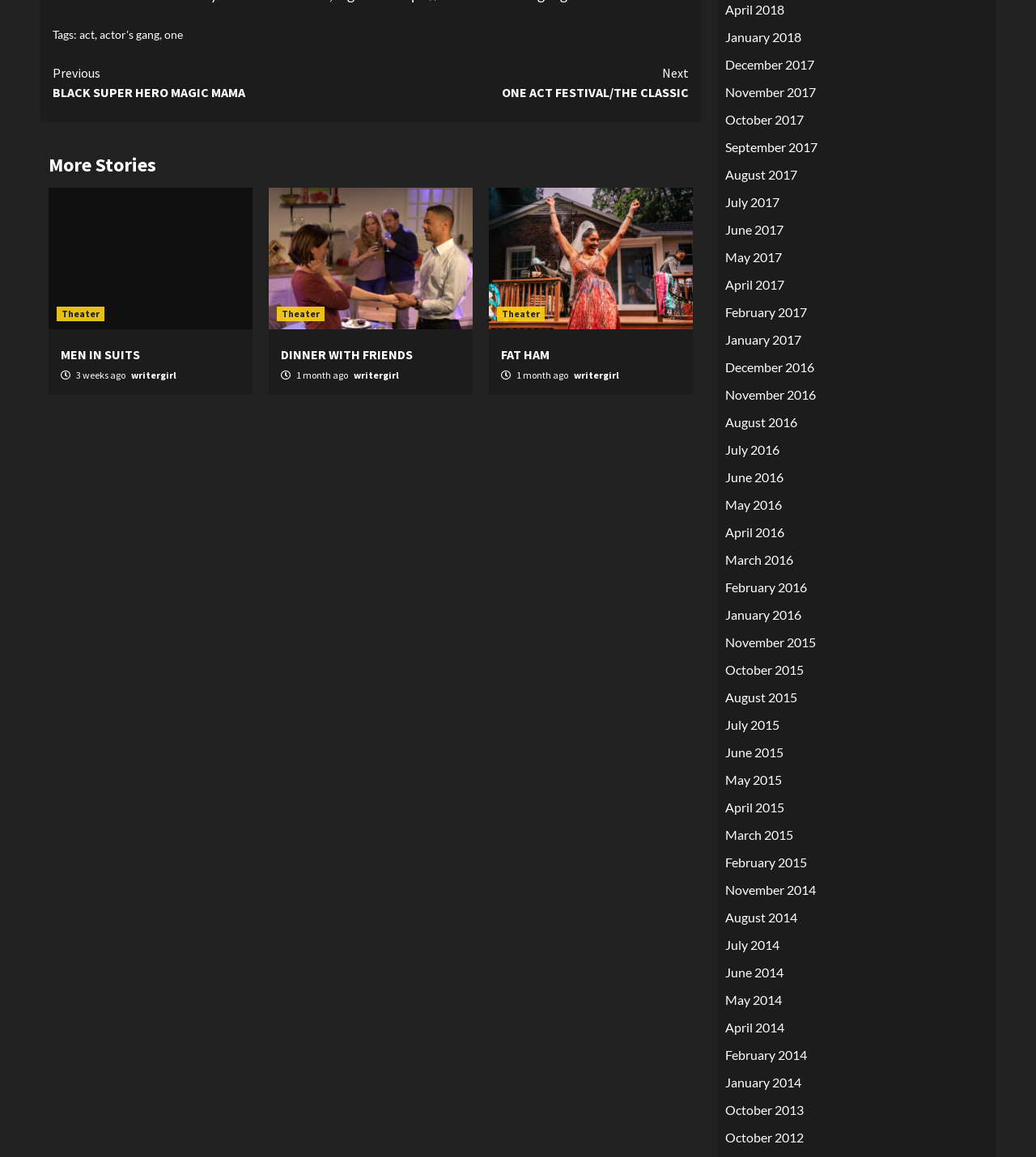What is the purpose of the 'Continue Reading' button?
Based on the visual content, answer with a single word or a brief phrase.

To read more of the story